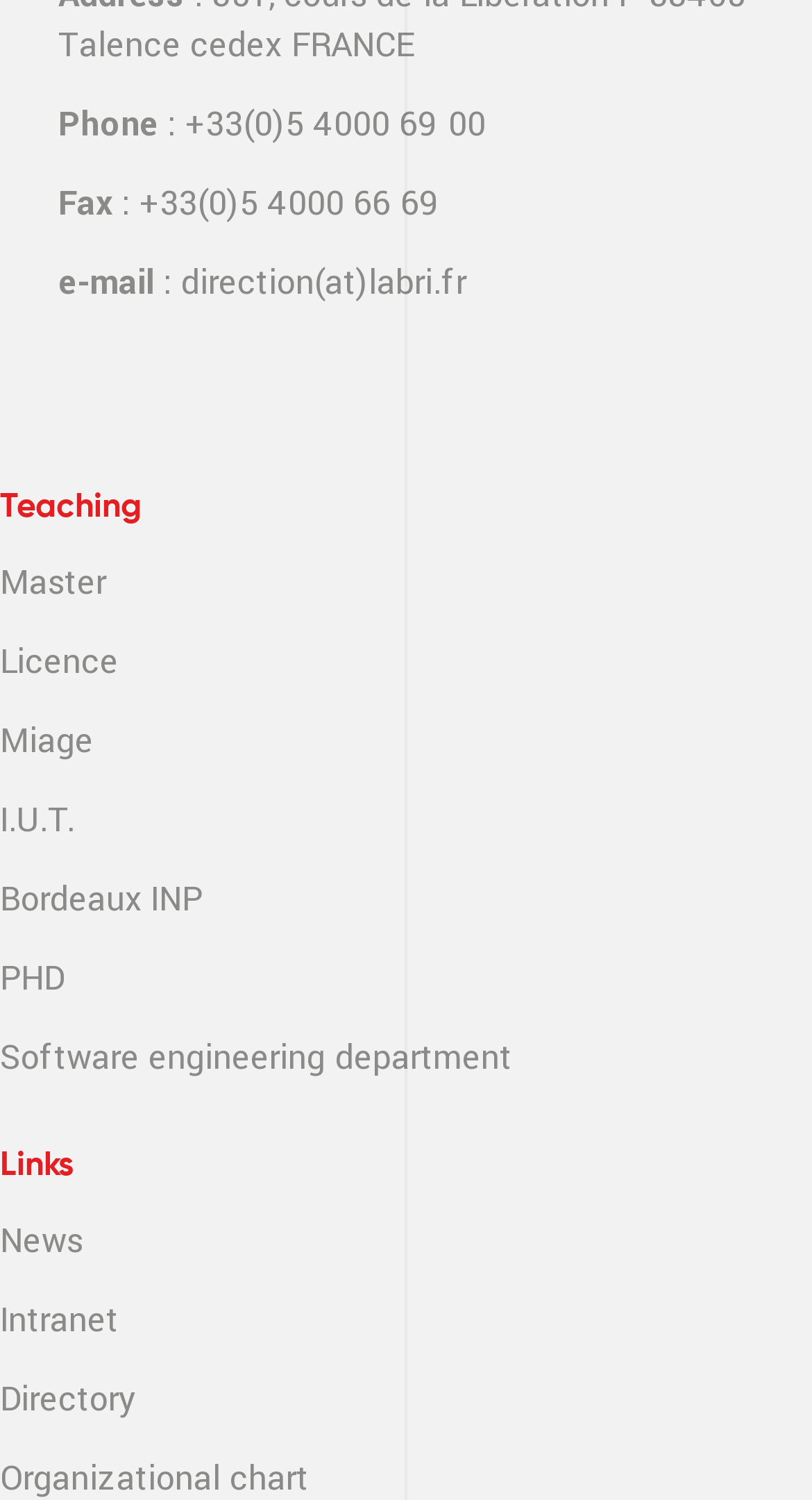Please determine the bounding box coordinates of the clickable area required to carry out the following instruction: "View phone number". The coordinates must be four float numbers between 0 and 1, represented as [left, top, right, bottom].

[0.072, 0.07, 0.195, 0.096]